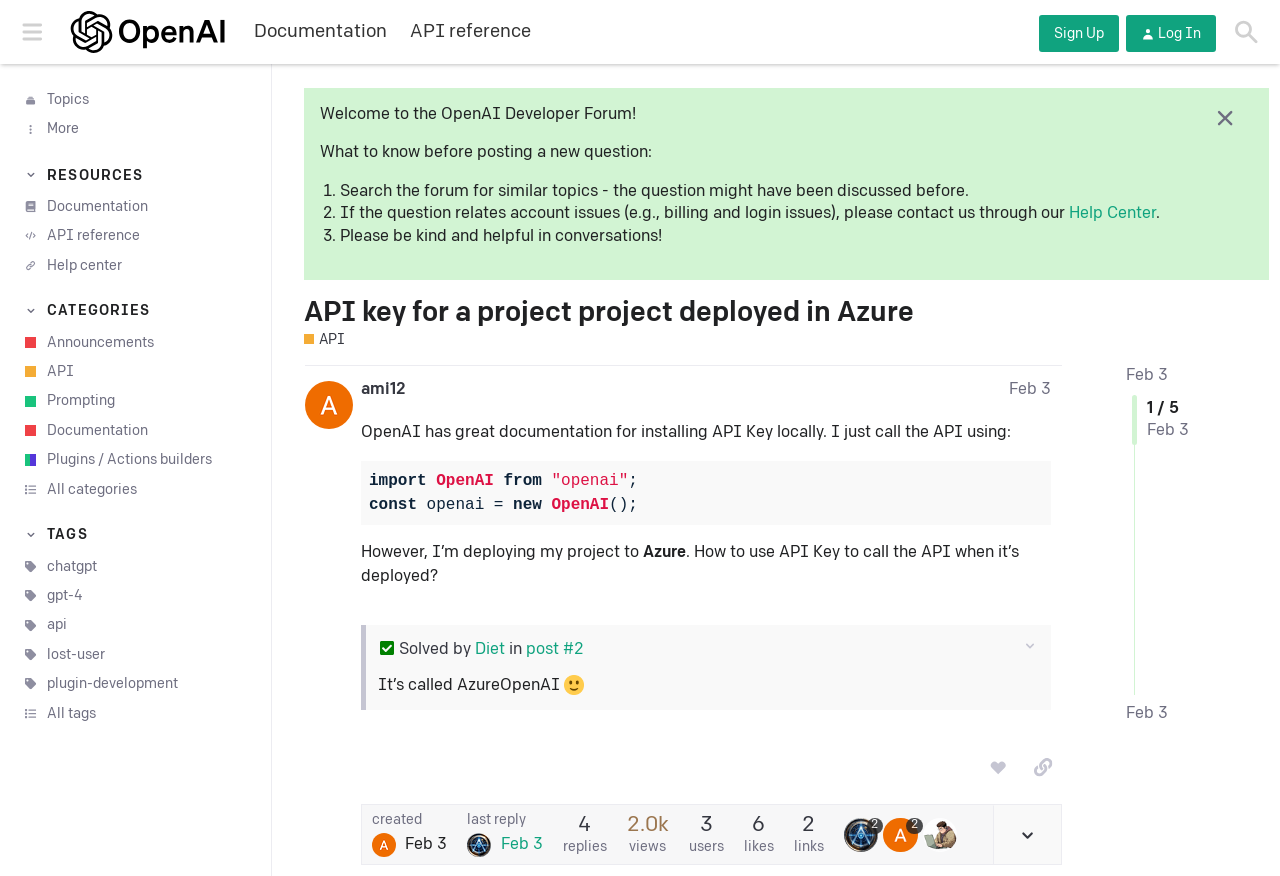Answer the question in a single word or phrase:
What is the category of the topic 'API key for a project project deployed in Azure'?

API